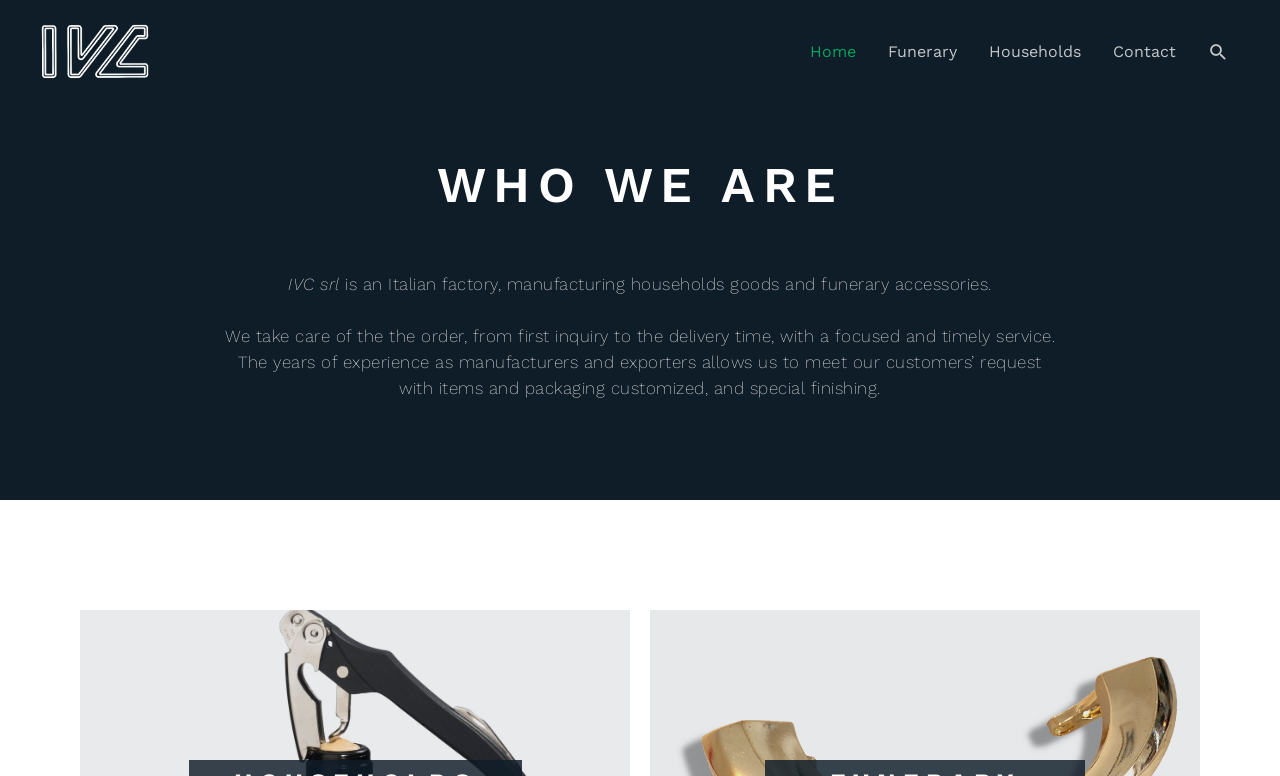How many links are in the site navigation?
Relying on the image, give a concise answer in one word or a brief phrase.

4